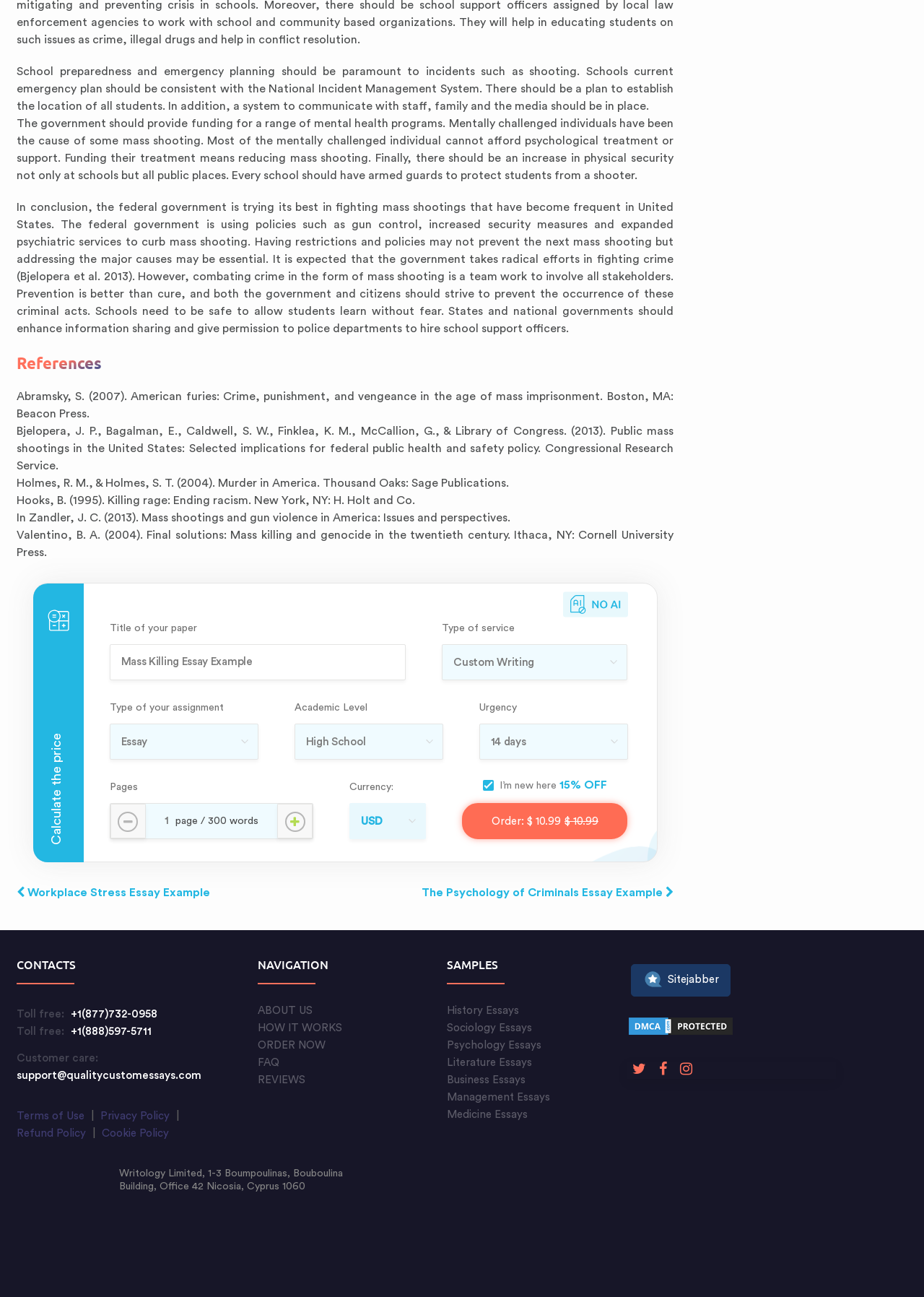Locate the bounding box of the UI element defined by this description: "Workplace Stress Essay Example". The coordinates should be given as four float numbers between 0 and 1, formatted as [left, top, right, bottom].

[0.018, 0.684, 0.227, 0.693]